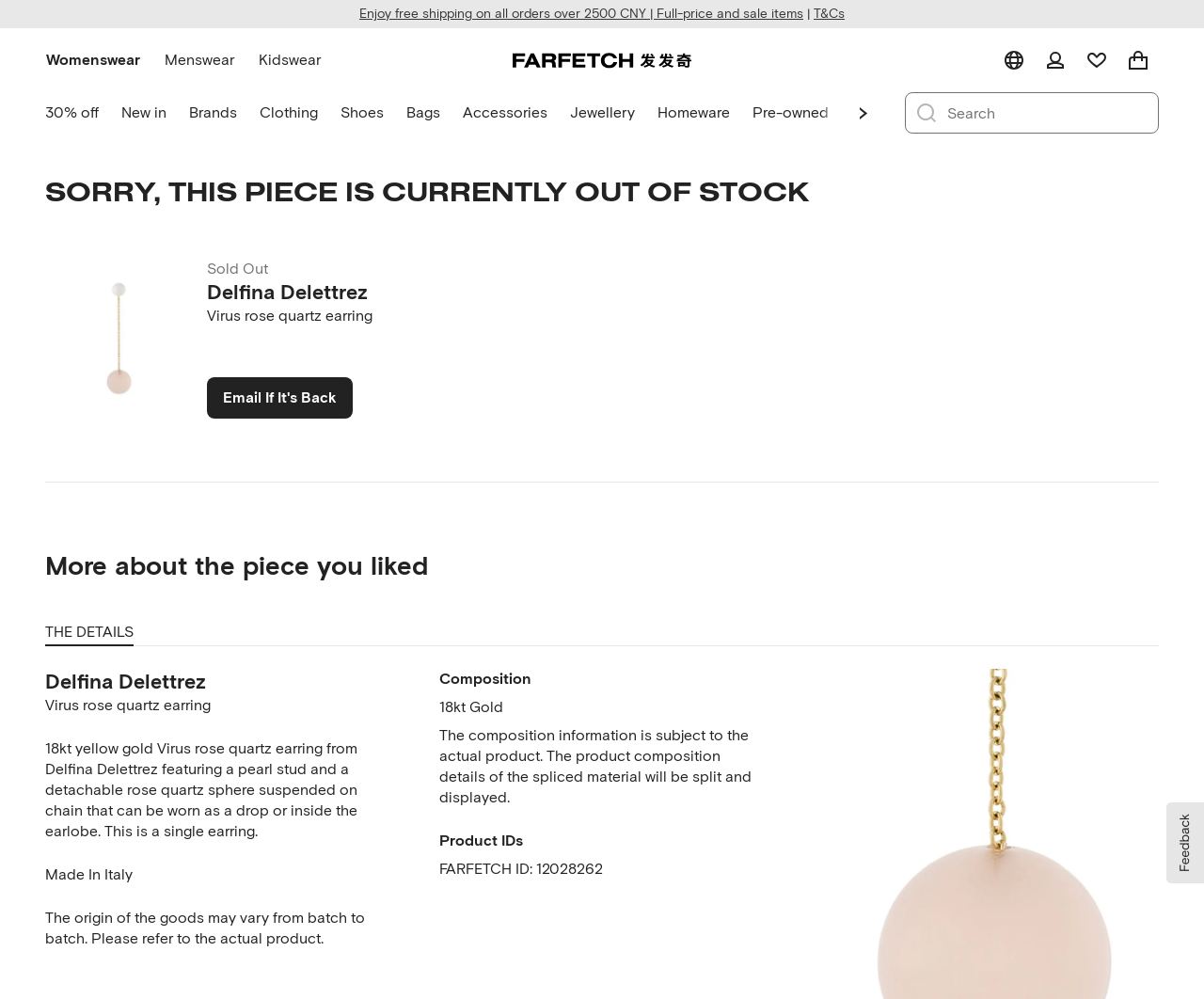Determine the bounding box coordinates for the area that needs to be clicked to fulfill this task: "Click on the 'Email If It's Back' button". The coordinates must be given as four float numbers between 0 and 1, i.e., [left, top, right, bottom].

[0.172, 0.378, 0.293, 0.419]